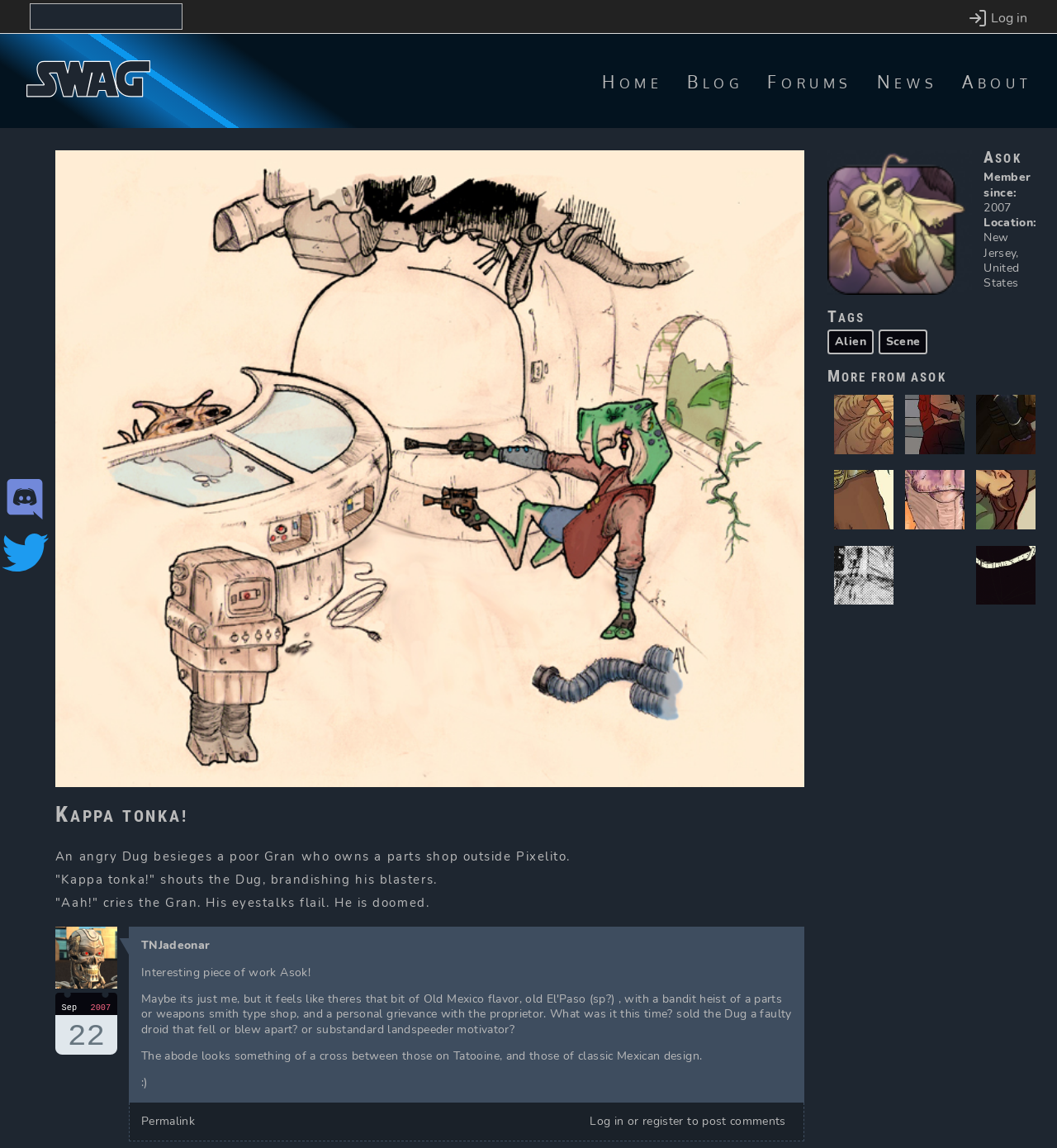Construct a comprehensive description capturing every detail on the webpage.

This webpage is about the Star Wars Artists Guild, with a focus on a specific artwork or post. At the top, there is a navigation menu with links to "Home", "Blog", "Forums", "News", and "About". Below this, there is a prominent image with a heading "Kappa tonka!" and a description of an angry Dug besieging a poor Gran who owns a parts shop outside Pixelito. The image is accompanied by three paragraphs of text, describing the scene in more detail.

To the left of the image, there is a sidebar with links to "Join SWAG on Discord" and "Follow SWAG on Twitter", each with an accompanying icon. Below this, there is a section with a calendar icon, showing the date "September 22, 2007".

The main content area is divided into two columns. The left column contains a series of links and images, including a profile picture for user Asok, a link to their profile, and a list of tags including "Alien" and "Scene". There is also a heading "More from Asok" with a link to their profile.

The right column contains a series of articles or posts, each with a heading, text, and sometimes an image. The first post has a heading "Kappa tonka!" and describes the scene depicted in the image. The second post has a heading "Tags" and lists the tags associated with the post. The third post has a heading "More from Asok" and links to their profile.

At the bottom of the page, there is a footer section with links to "Permalink", "Log in", and "register" to post comments. There are also several links to other posts or articles, each with an accompanying image.